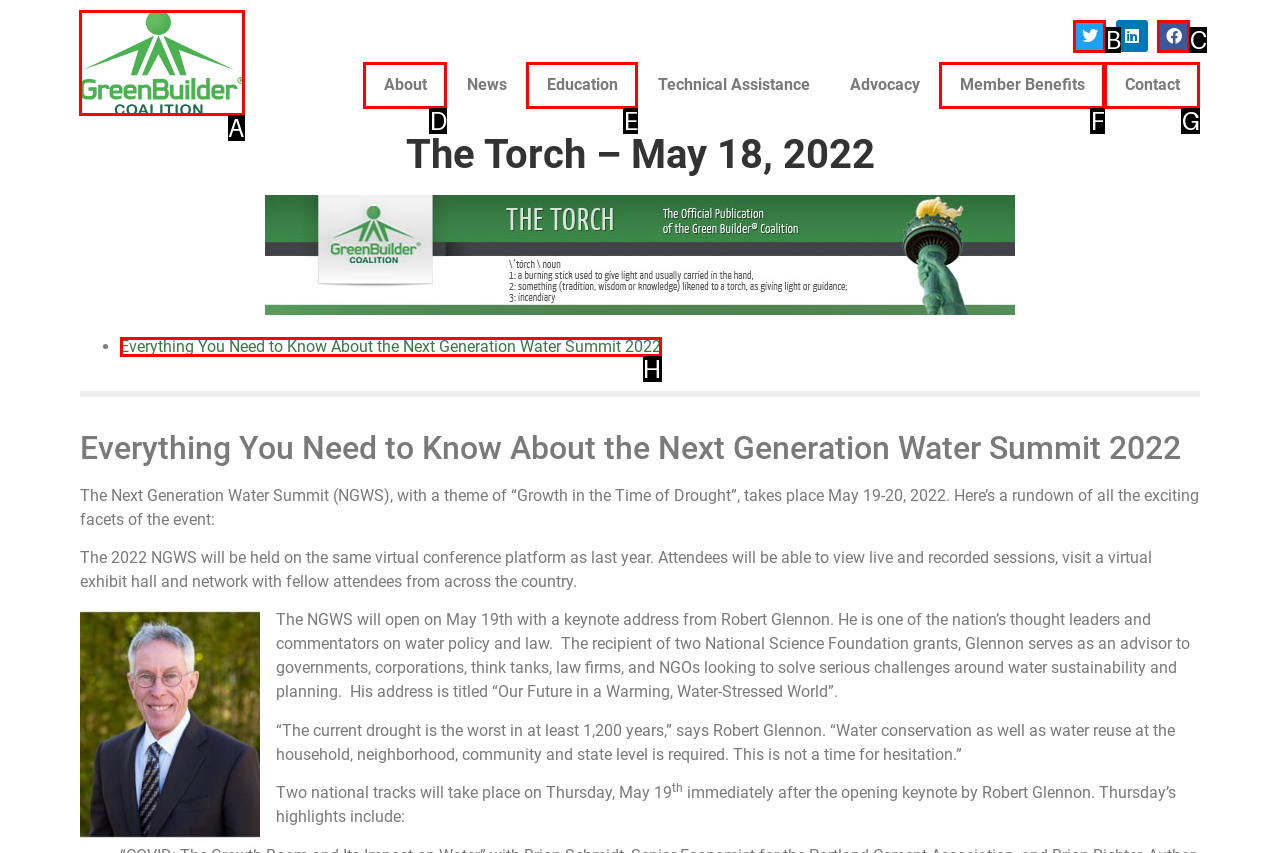Select the right option to accomplish this task: Click on the Green Builder Coalition link. Reply with the letter corresponding to the correct UI element.

A